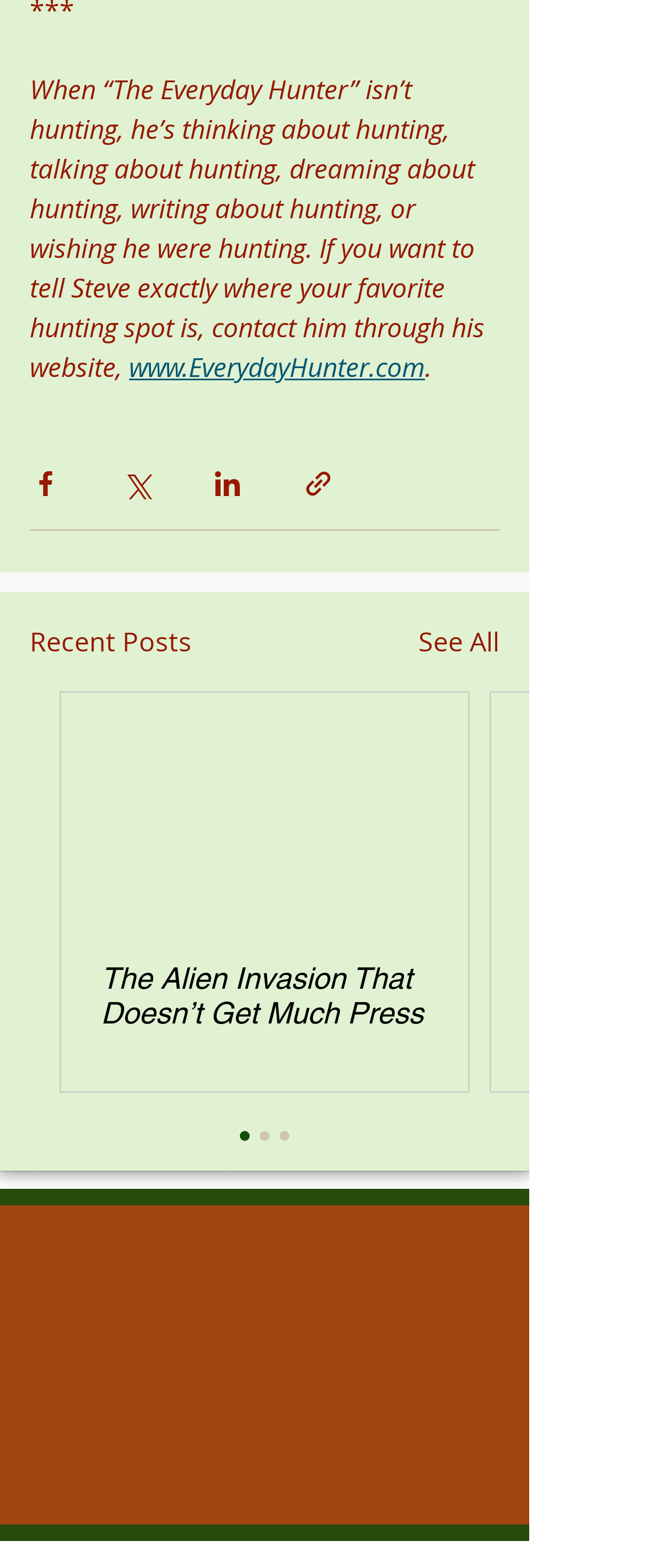Respond to the following question using a concise word or phrase: 
What is the name of the website mentioned in the text?

EverydayHunter.com